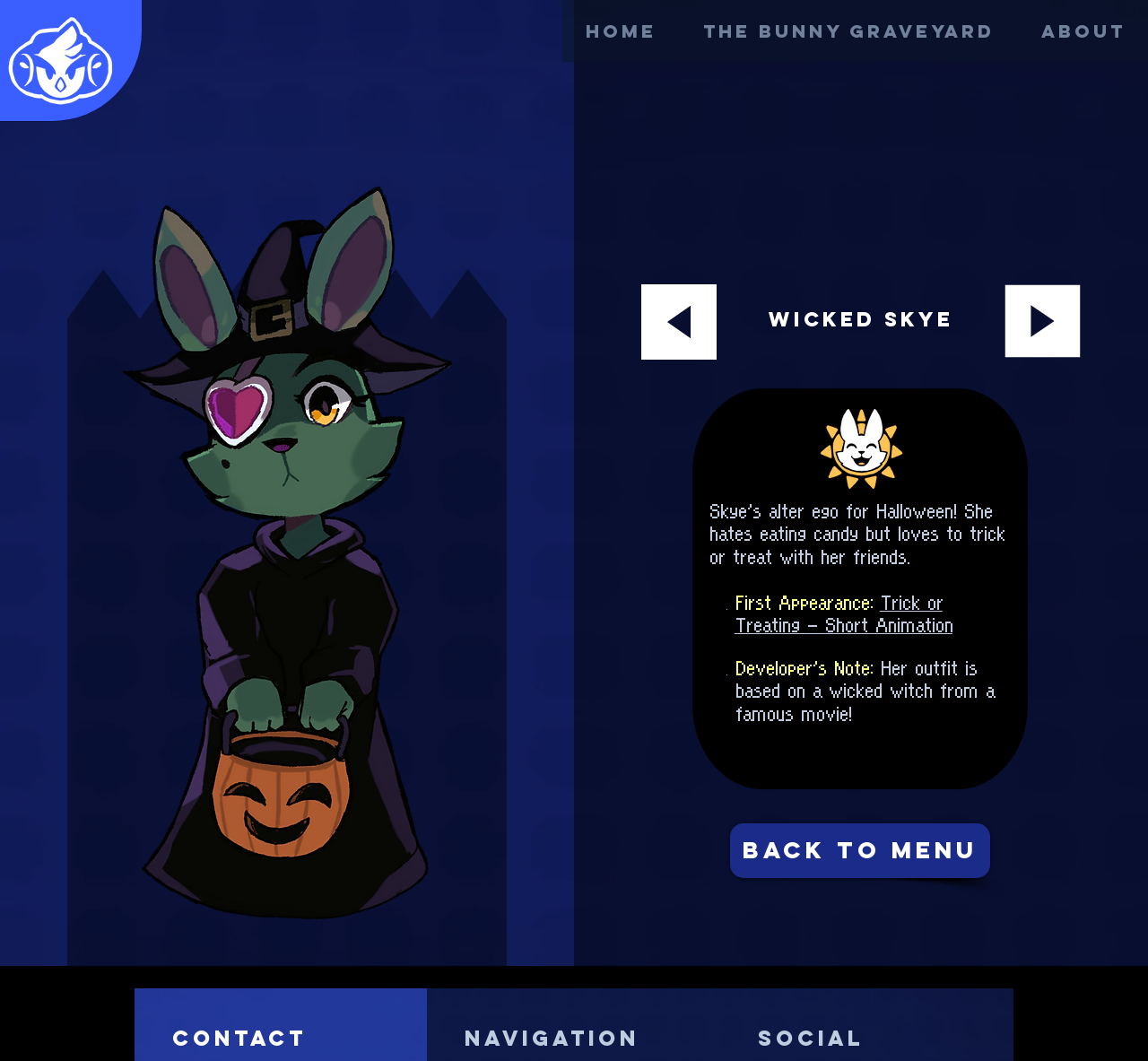Identify and provide the bounding box coordinates of the UI element described: "The Bunny Graveyard". The coordinates should be formatted as [left, top, right, bottom], with each number being a float between 0 and 1.

[0.591, 0.0, 0.886, 0.058]